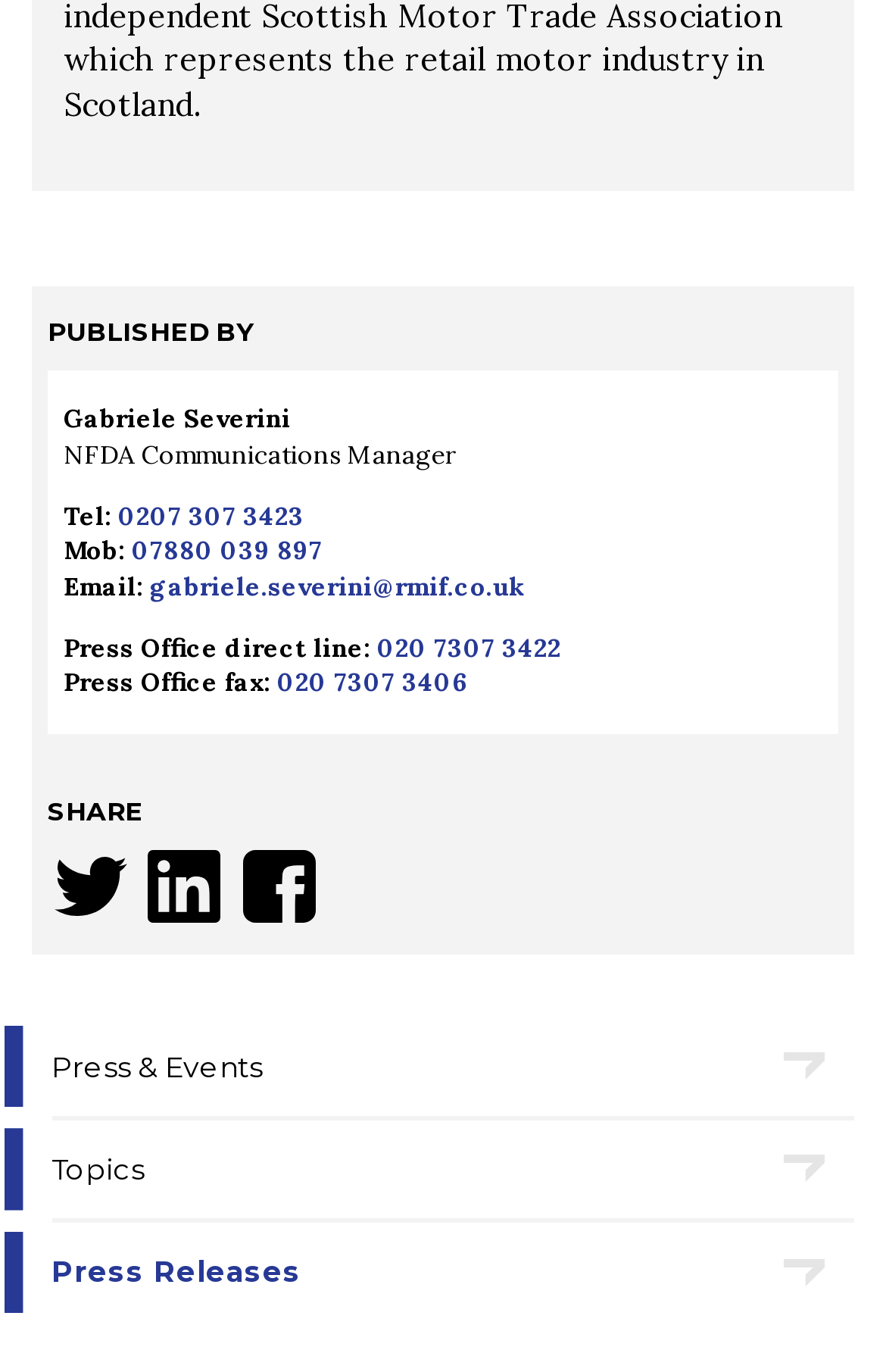What are the three main sections on the webpage?
Based on the image, give a concise answer in the form of a single word or short phrase.

Published By, Share, Press & Events